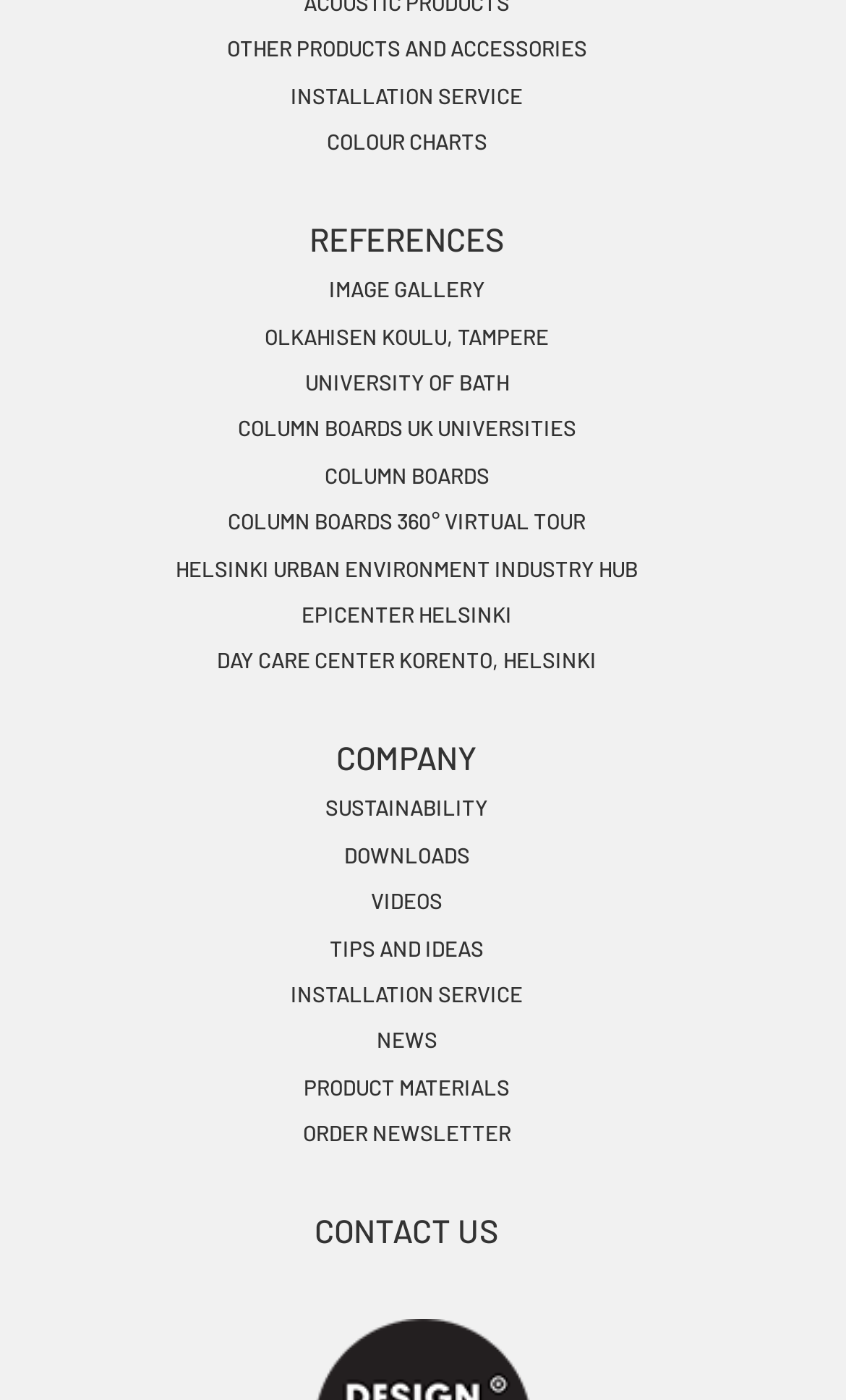Identify the bounding box coordinates for the UI element described as: "TIPS AND IDEAS".

[0.39, 0.652, 0.61, 0.709]